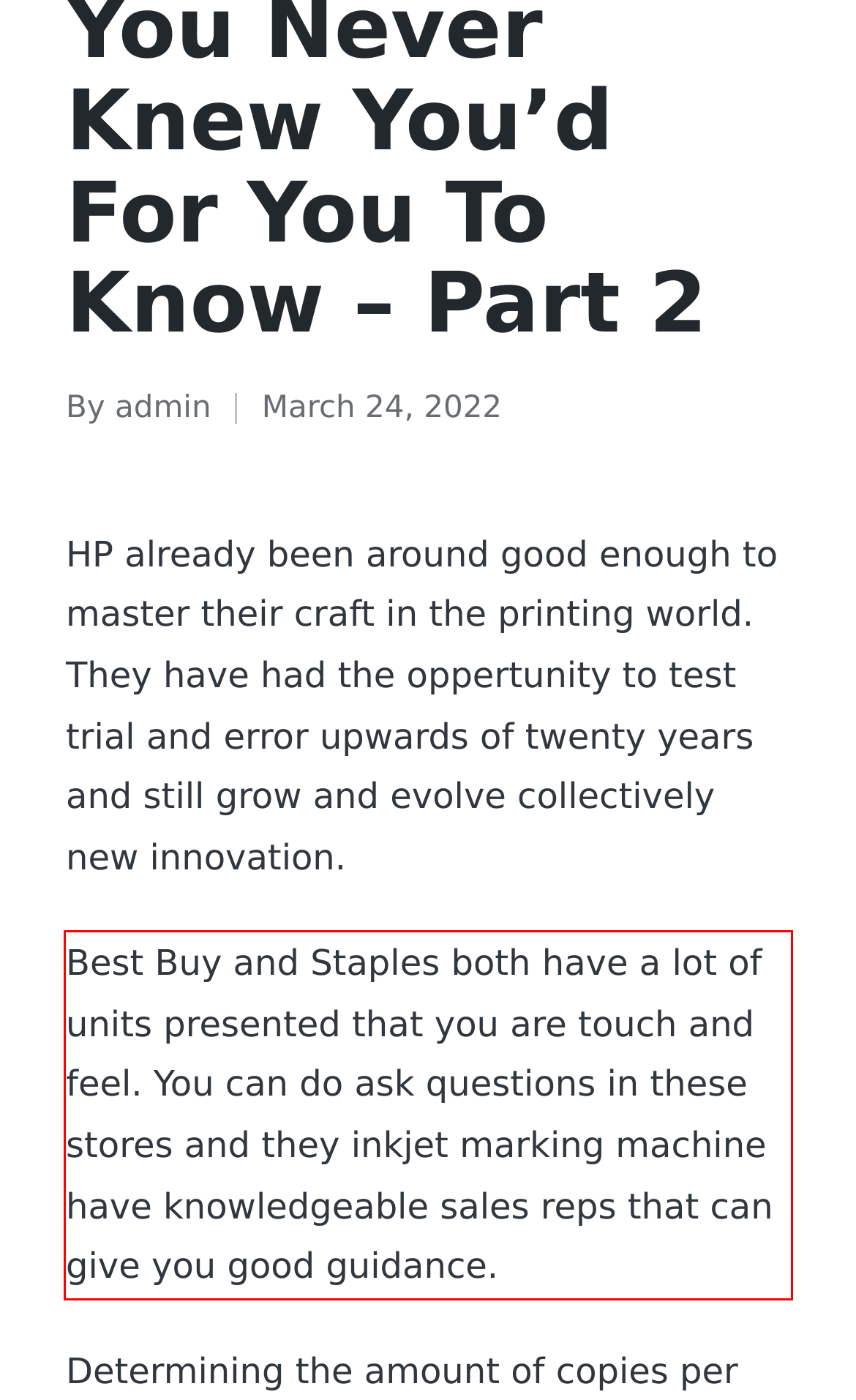With the provided screenshot of a webpage, locate the red bounding box and perform OCR to extract the text content inside it.

Best Buy and Staples both have a lot of units presented that you are touch and feel. You can do ask questions in these stores and they inkjet marking machine have knowledgeable sales reps that can give you good guidance.